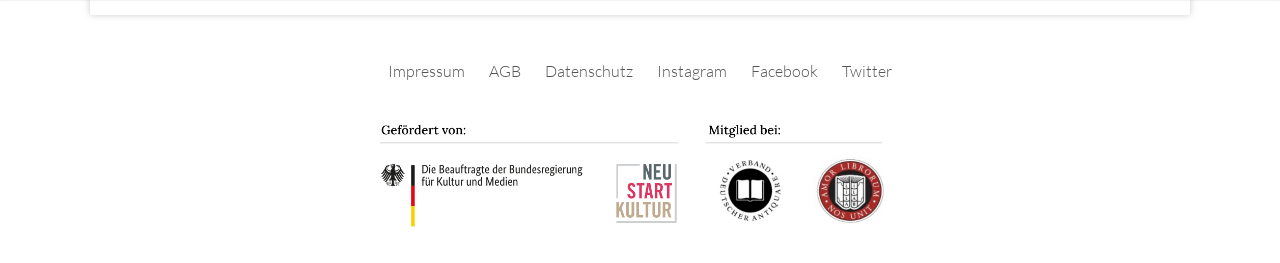Please respond in a single word or phrase: 
How many social media links are there?

3